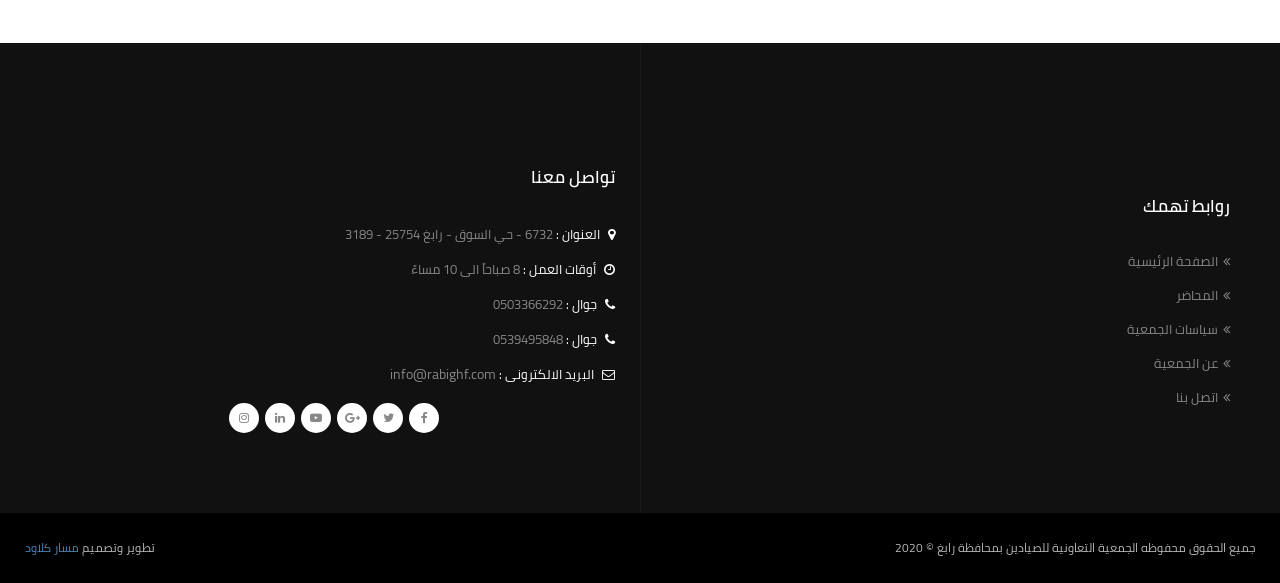How many social media links are listed on the webpage? Observe the screenshot and provide a one-word or short phrase answer.

6